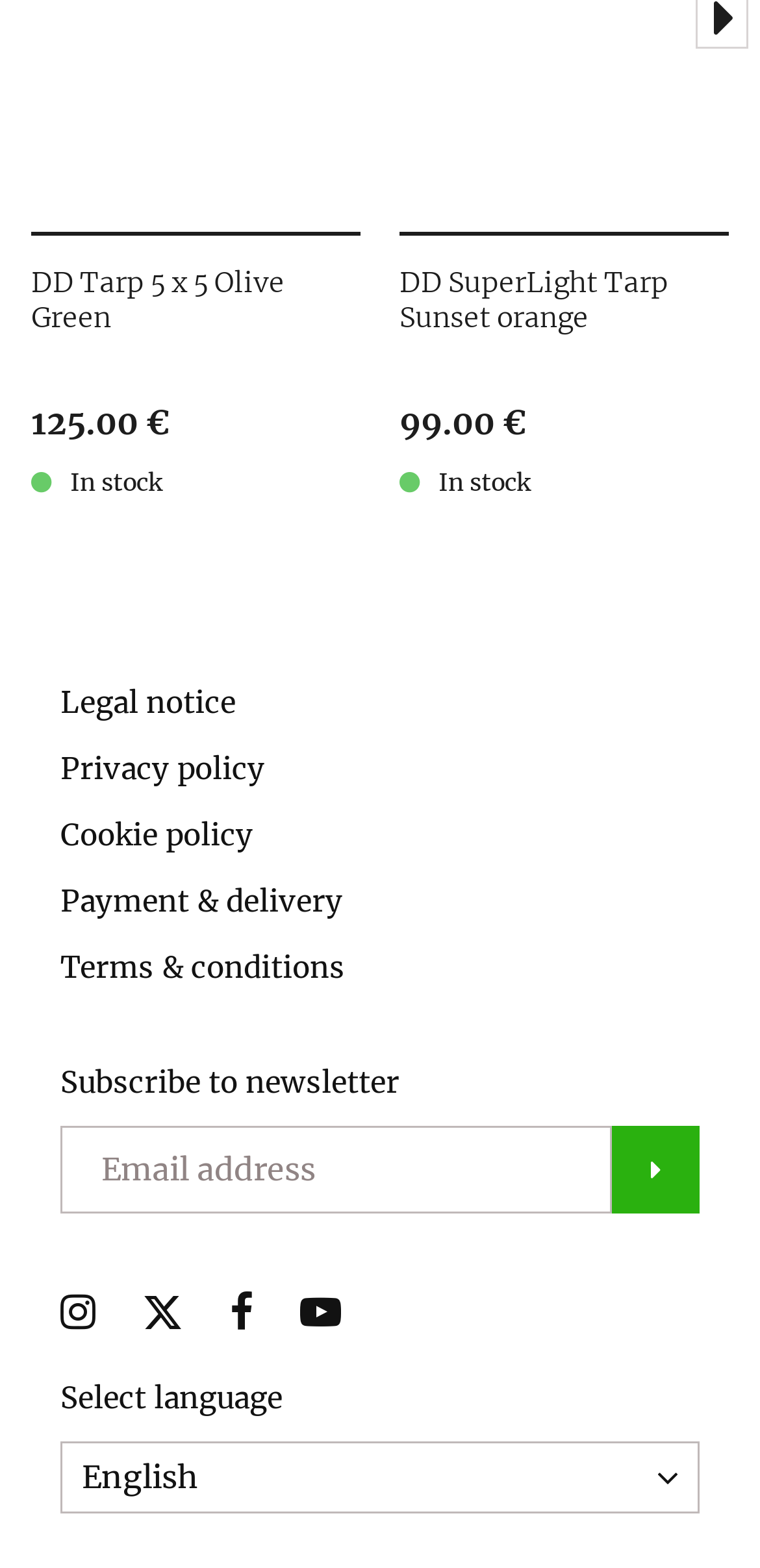Please locate the bounding box coordinates of the element that should be clicked to achieve the given instruction: "Change shop order".

None